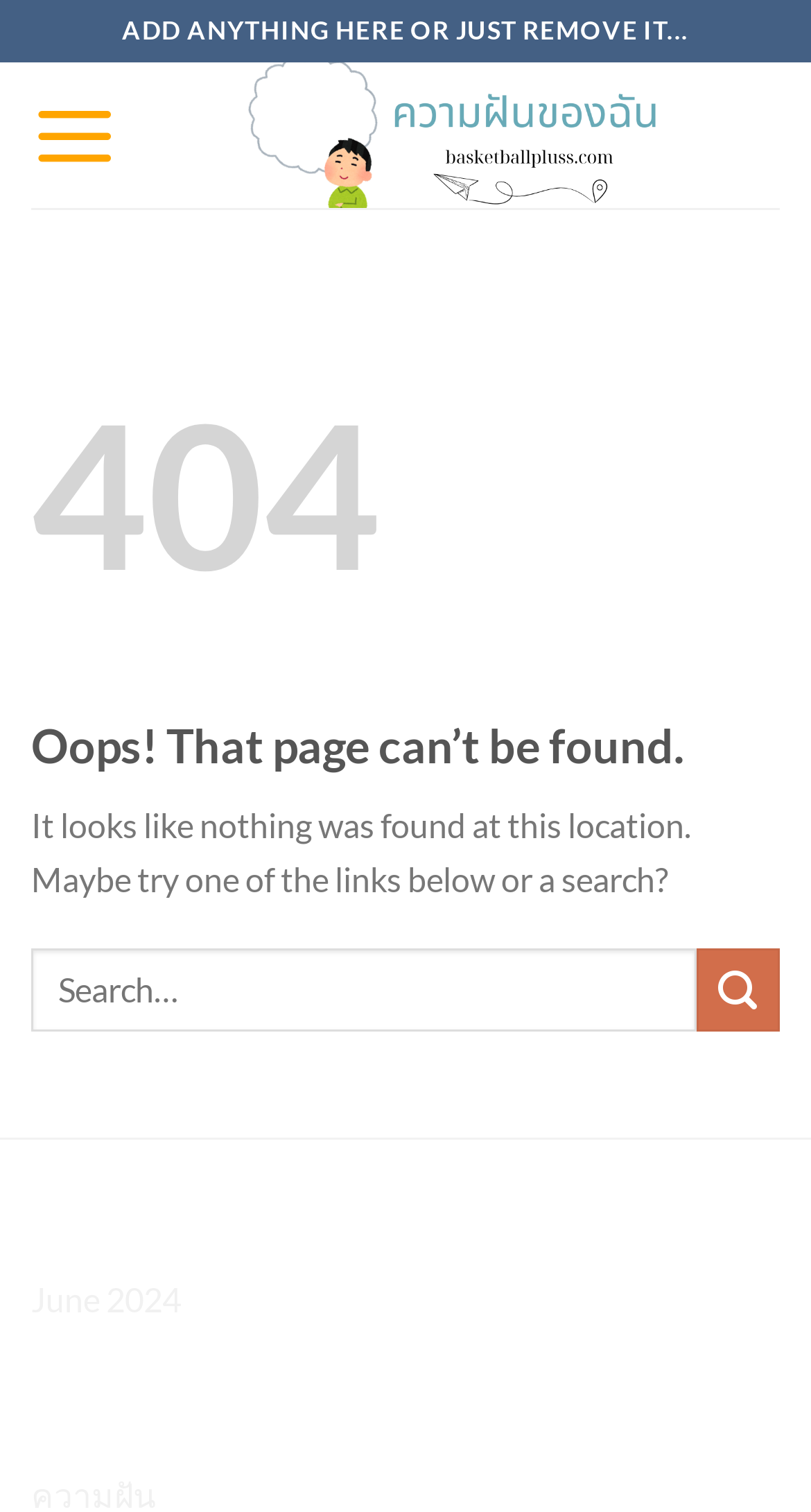Provide the bounding box coordinates, formatted as (top-left x, top-left y, bottom-right x, bottom-right y), with all values being floating point numbers between 0 and 1. Identify the bounding box of the UI element that matches the description: title="basketballpluss.com - basketballpluss.com"

[0.185, 0.041, 0.923, 0.138]